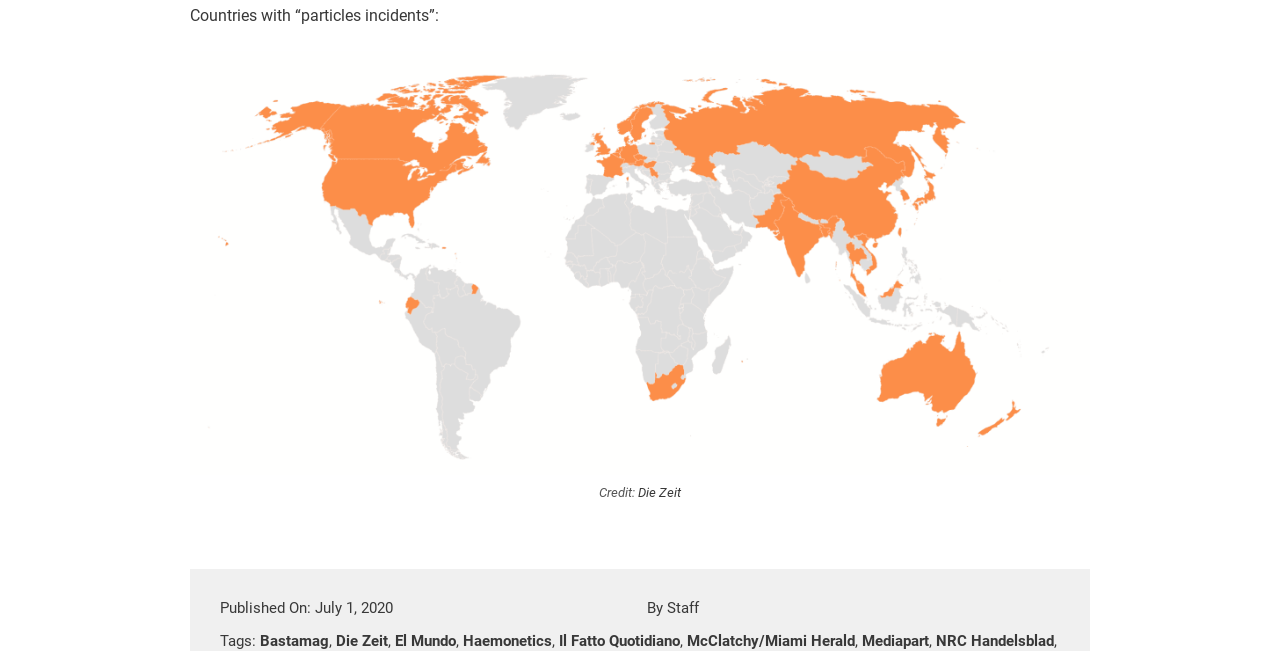Can you find the bounding box coordinates of the area I should click to execute the following instruction: "Explore Bastamag tag"?

[0.203, 0.971, 0.257, 0.999]